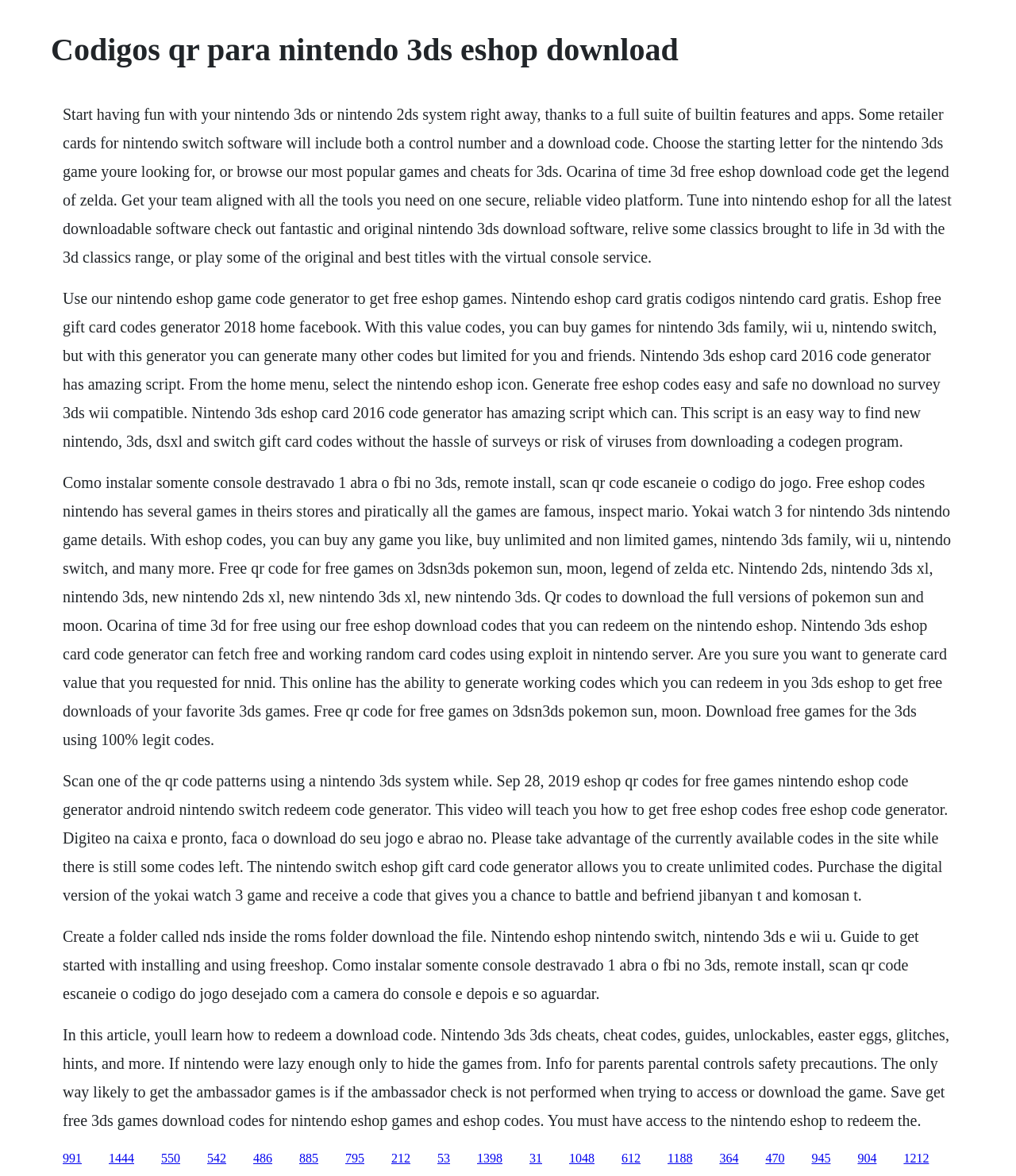Select the bounding box coordinates of the element I need to click to carry out the following instruction: "Scan a QR code pattern using a Nintendo 3DS system".

[0.062, 0.656, 0.933, 0.768]